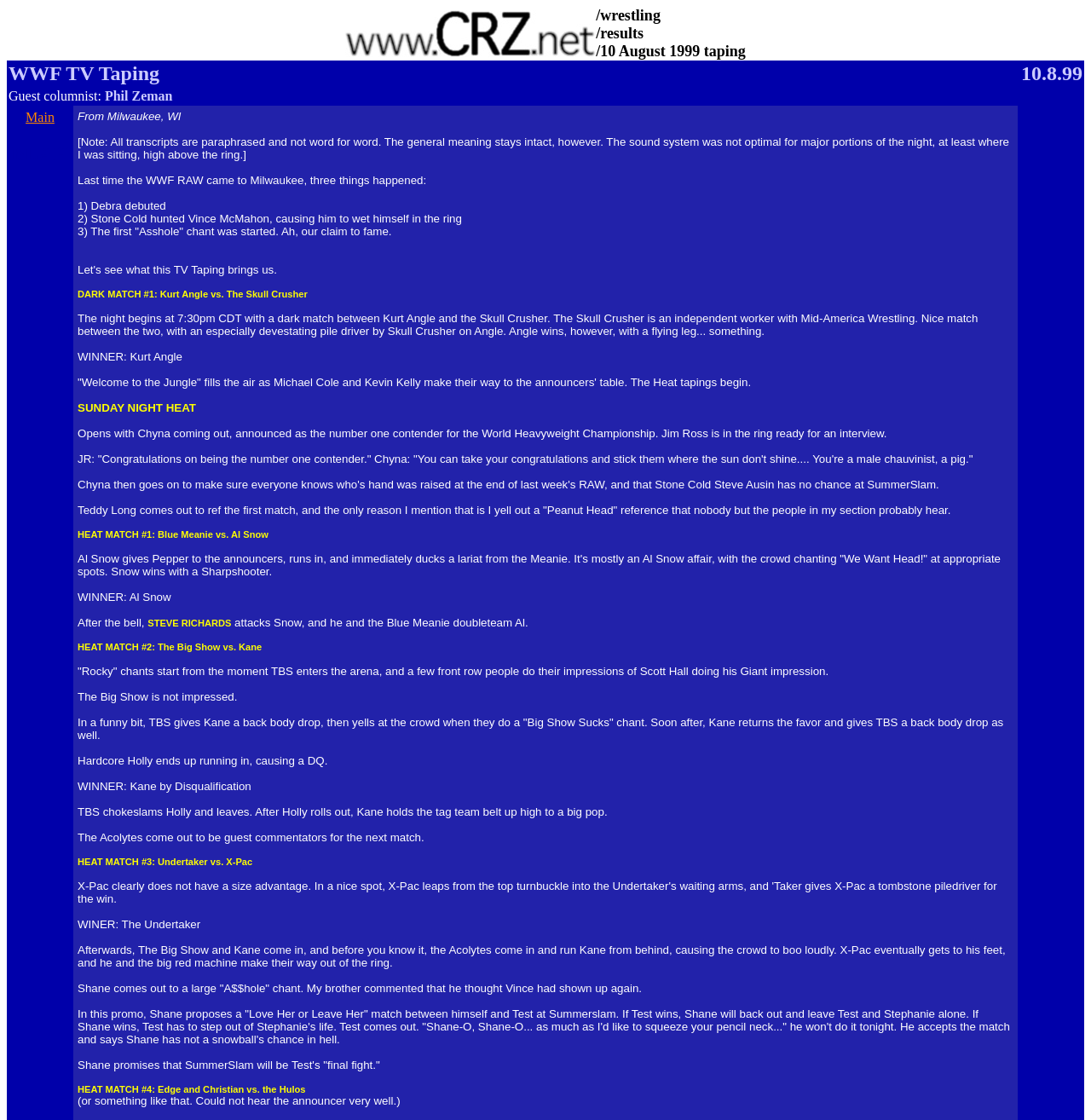Give a detailed account of the webpage.

The webpage is about a wrestling event, specifically the results of a WWF TV taping on August 10, 1999. At the top of the page, there is a navigation bar with a "You are here" image and a breadcrumb trail showing the path to this page. Below this, there is a header section with the title "WWF TV Taping" and the date "10.8.99".

The main content of the page is divided into sections, each describing a different match or event from the taping. The sections are separated by horizontal lines and have headings indicating the match number and participants. Within each section, there are paragraphs of text describing the action and events of the match, including quotes from the wrestlers and commentary on the crowd's reactions.

There are a total of five matches described on the page, including a dark match between Kurt Angle and the Skull Crusher, and four matches that aired on Sunday Night Heat. The matches feature a range of wrestlers, including Chyna, Al Snow, The Big Show, Kane, Undertaker, X-Pac, Edge, and Christian.

Throughout the page, there are also references to other events and storylines from the WWF at the time, including a promo by Shane McMahon and a match proposal for Summerslam. The tone of the writing is informal and conversational, with the author injecting their own personality and opinions into the descriptions of the matches.